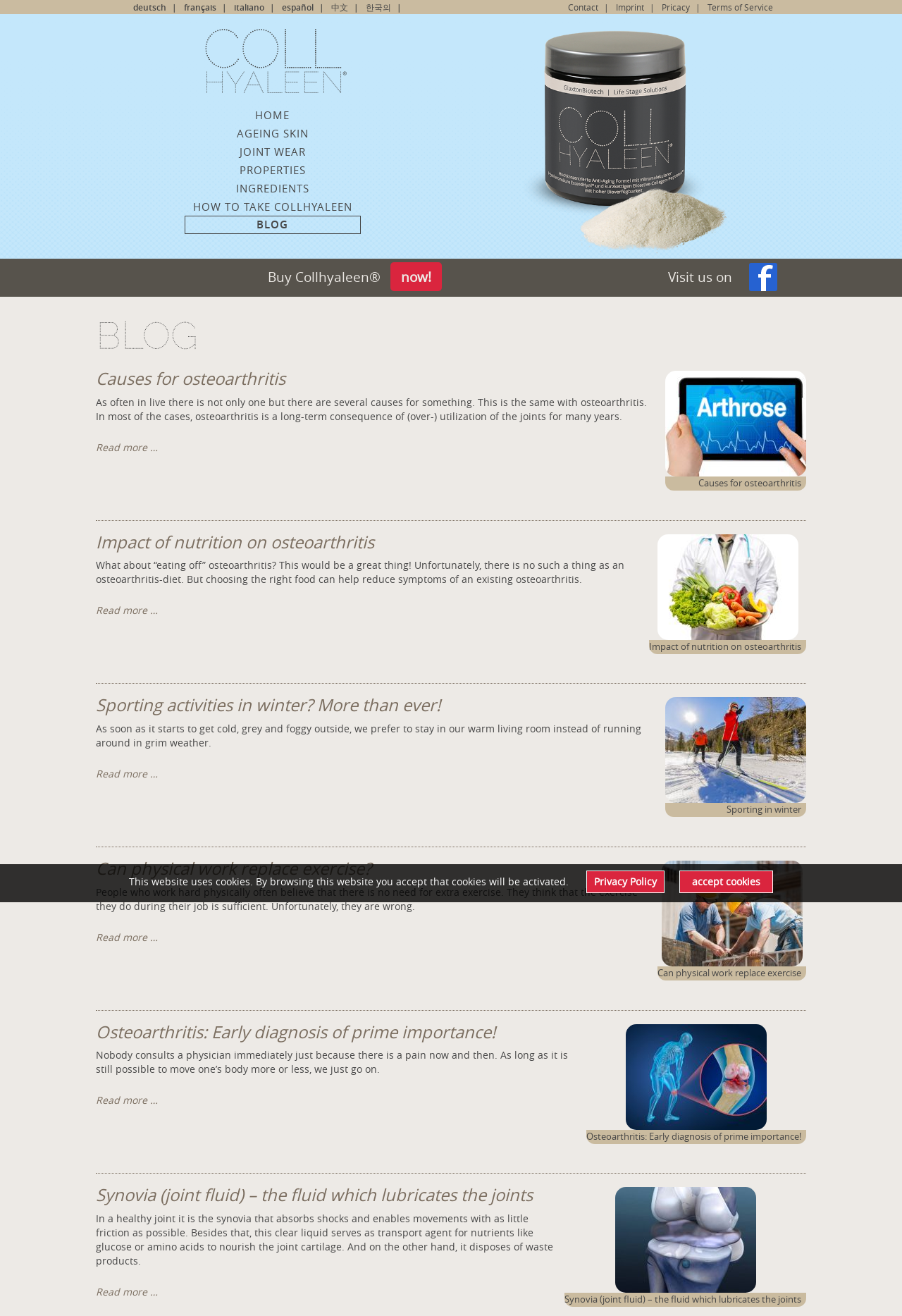Locate the bounding box coordinates of the element that should be clicked to execute the following instruction: "Buy Collhyaleen now!".

[0.433, 0.199, 0.49, 0.221]